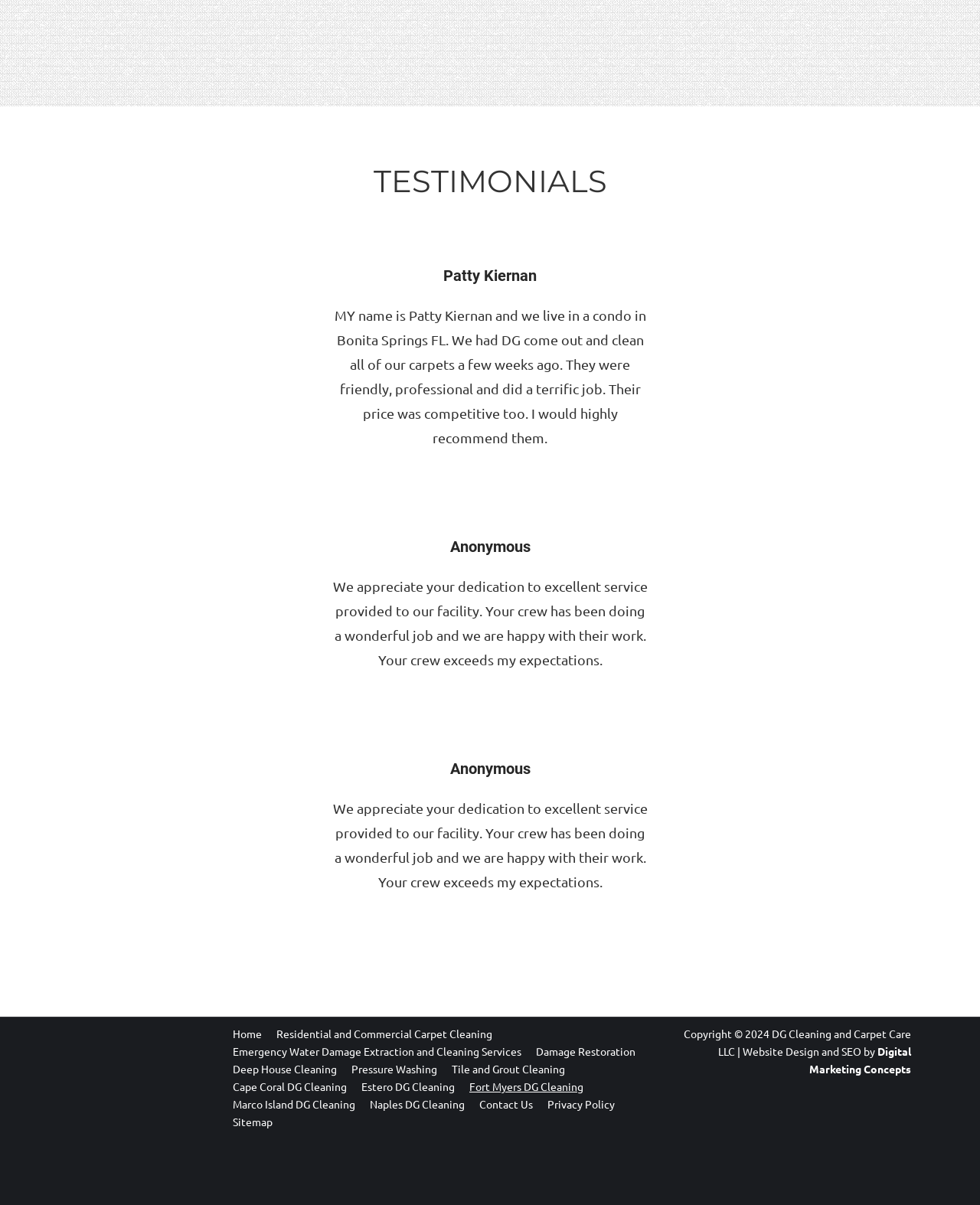Bounding box coordinates are to be given in the format (top-left x, top-left y, bottom-right x, bottom-right y). All values must be floating point numbers between 0 and 1. Provide the bounding box coordinate for the UI element described as: Kyle Goodson’s Corn Salad

None